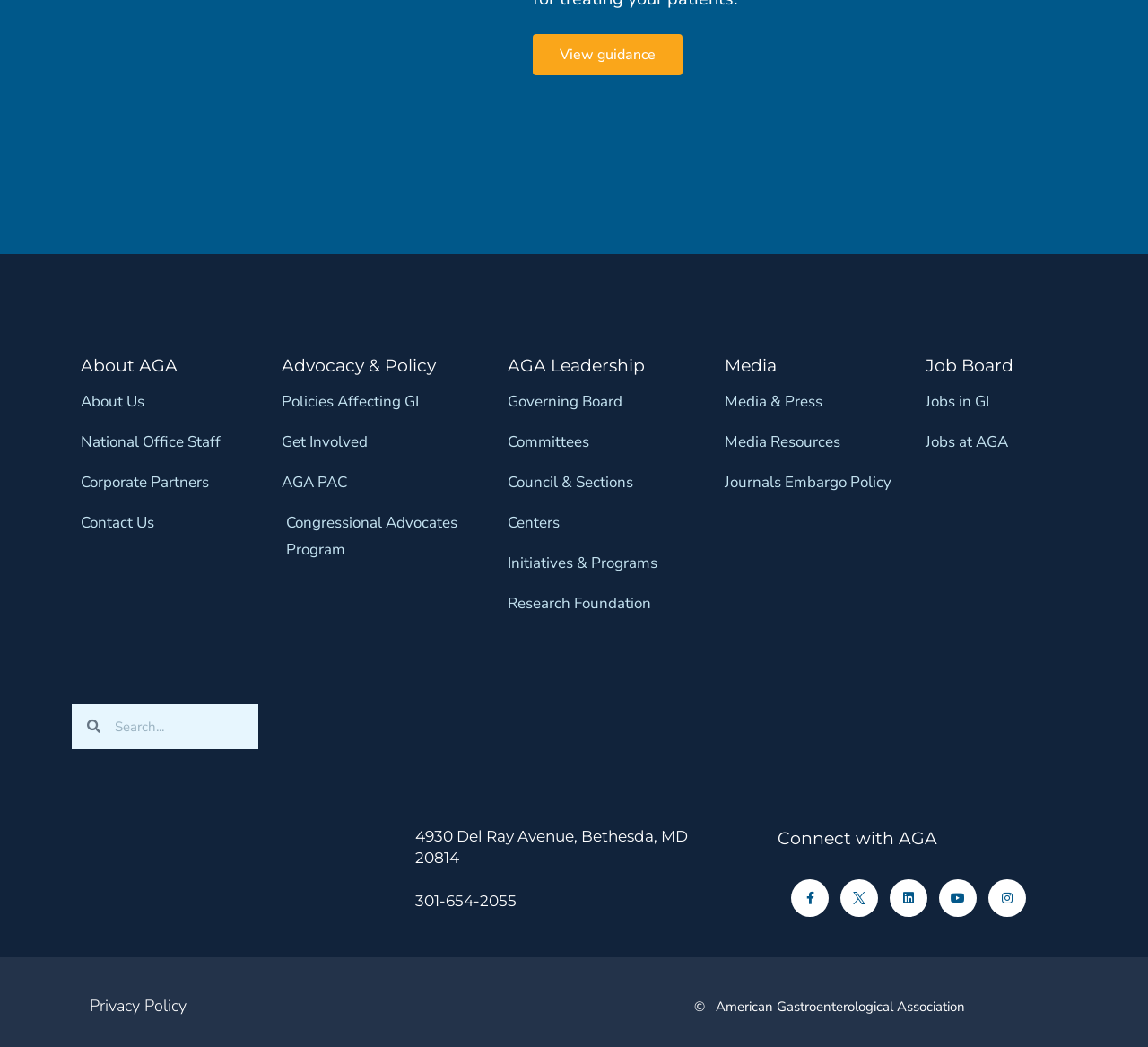Please identify the bounding box coordinates of the element's region that I should click in order to complete the following instruction: "View guidance". The bounding box coordinates consist of four float numbers between 0 and 1, i.e., [left, top, right, bottom].

[0.464, 0.033, 0.594, 0.072]